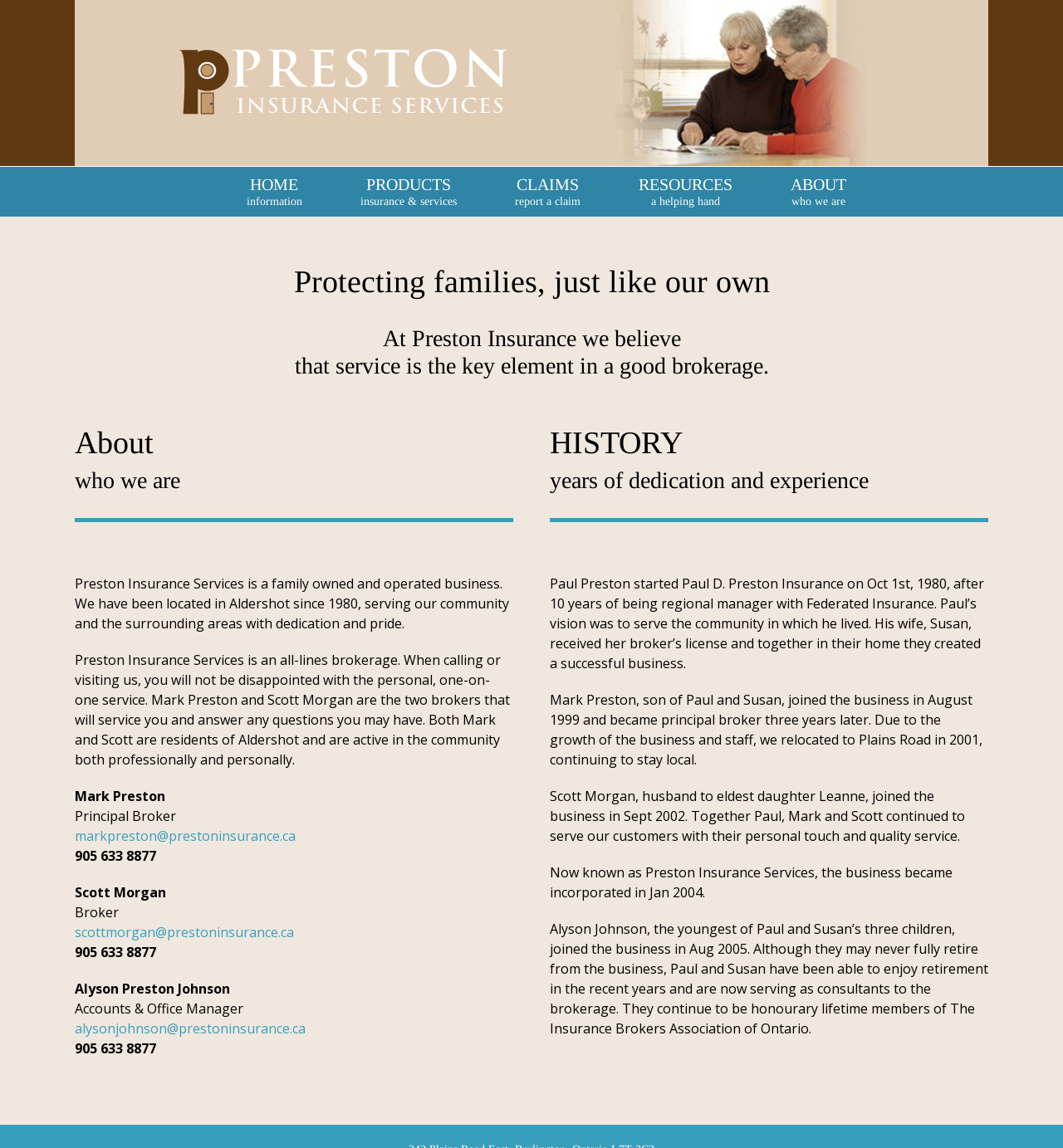Please provide the bounding box coordinates in the format (top-left x, top-left y, bottom-right x, bottom-right y). Remember, all values are floating point numbers between 0 and 1. What is the bounding box coordinate of the region described as: alt="Preston Insurance Services Logo"

[0.07, 0.0, 0.93, 0.145]